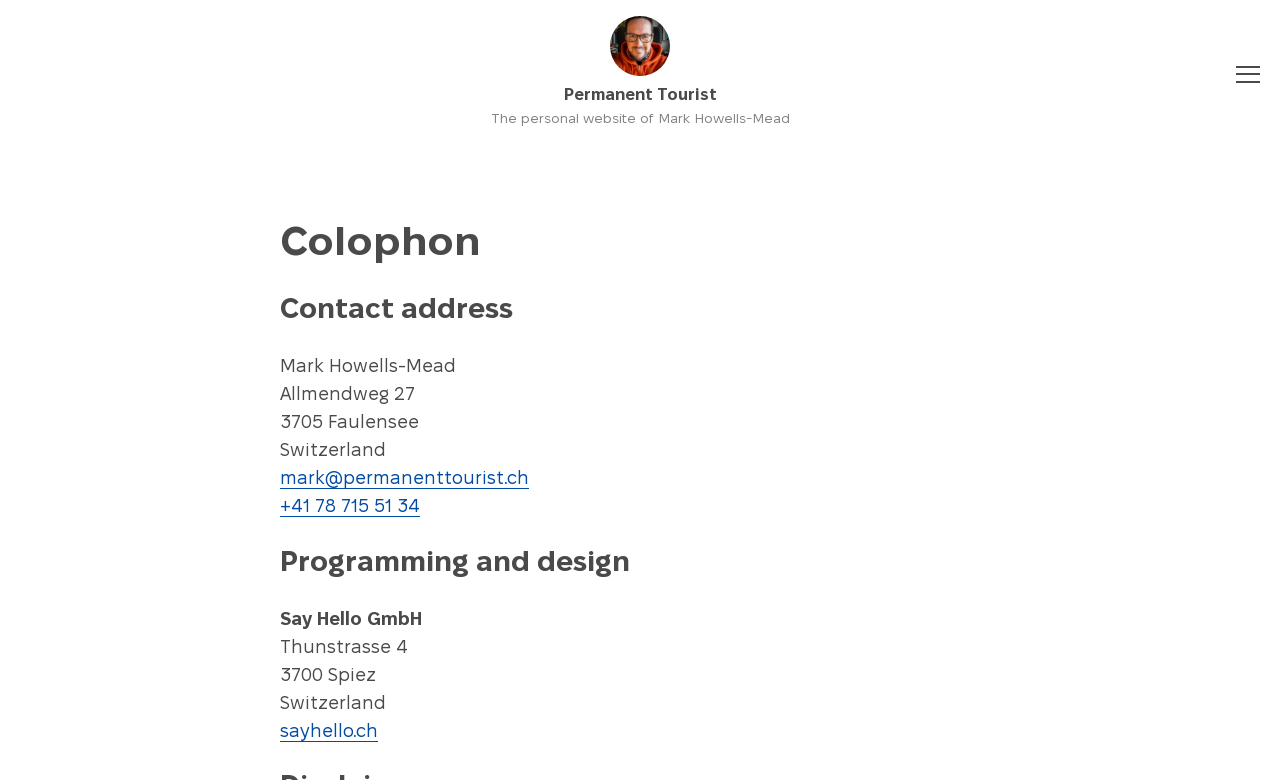Identify the bounding box of the UI element described as follows: "alt="Mark Howells-Mead, self-portrait January 2024"". Provide the coordinates as four float numbers in the range of 0 to 1 [left, top, right, bottom].

[0.477, 0.021, 0.523, 0.097]